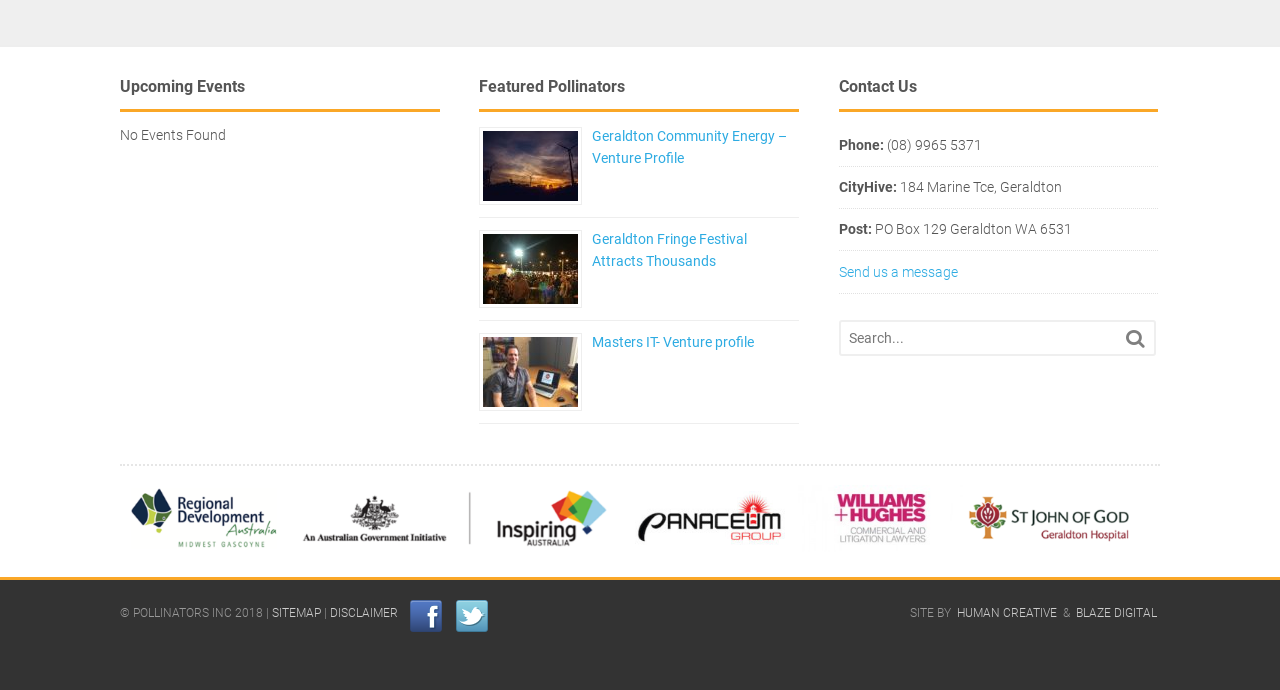Identify the bounding box coordinates of the element to click to follow this instruction: 'Search for something'. Ensure the coordinates are four float values between 0 and 1, provided as [left, top, right, bottom].

[0.657, 0.466, 0.89, 0.512]